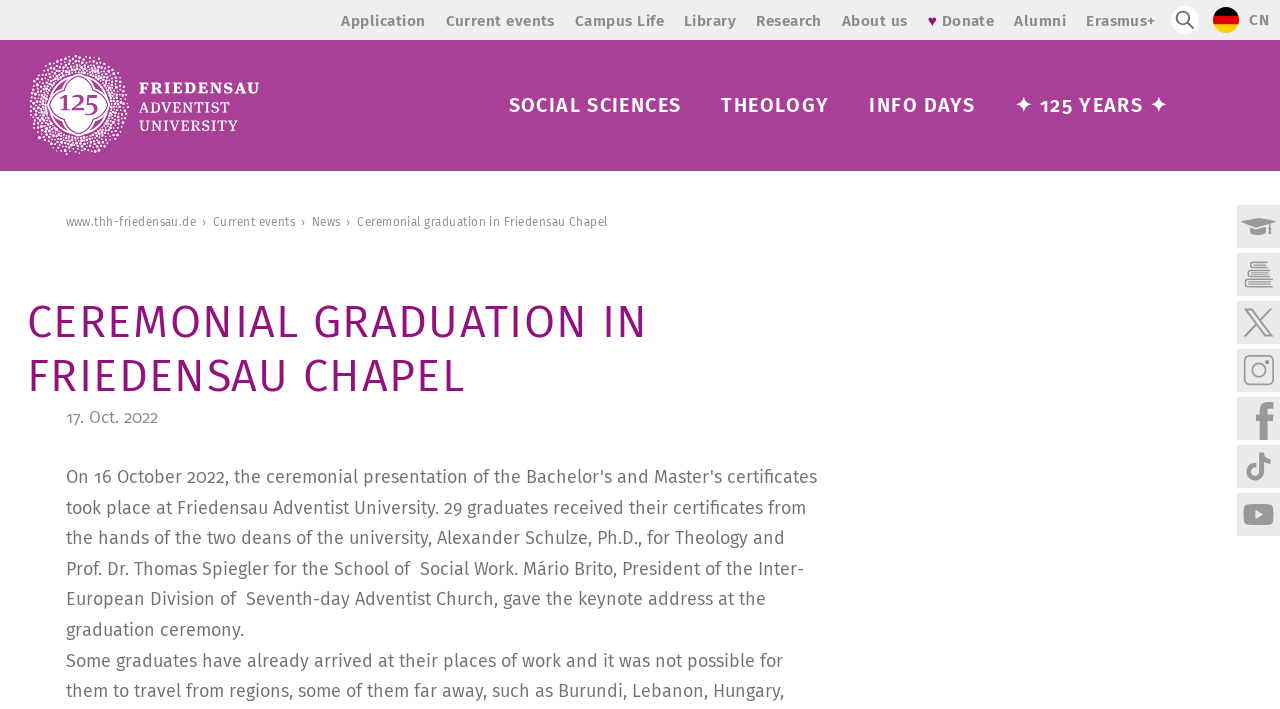Please identify the primary heading on the webpage and return its text.

CEREMONIAL GRADUATION IN FRIEDENSAU CHAPEL